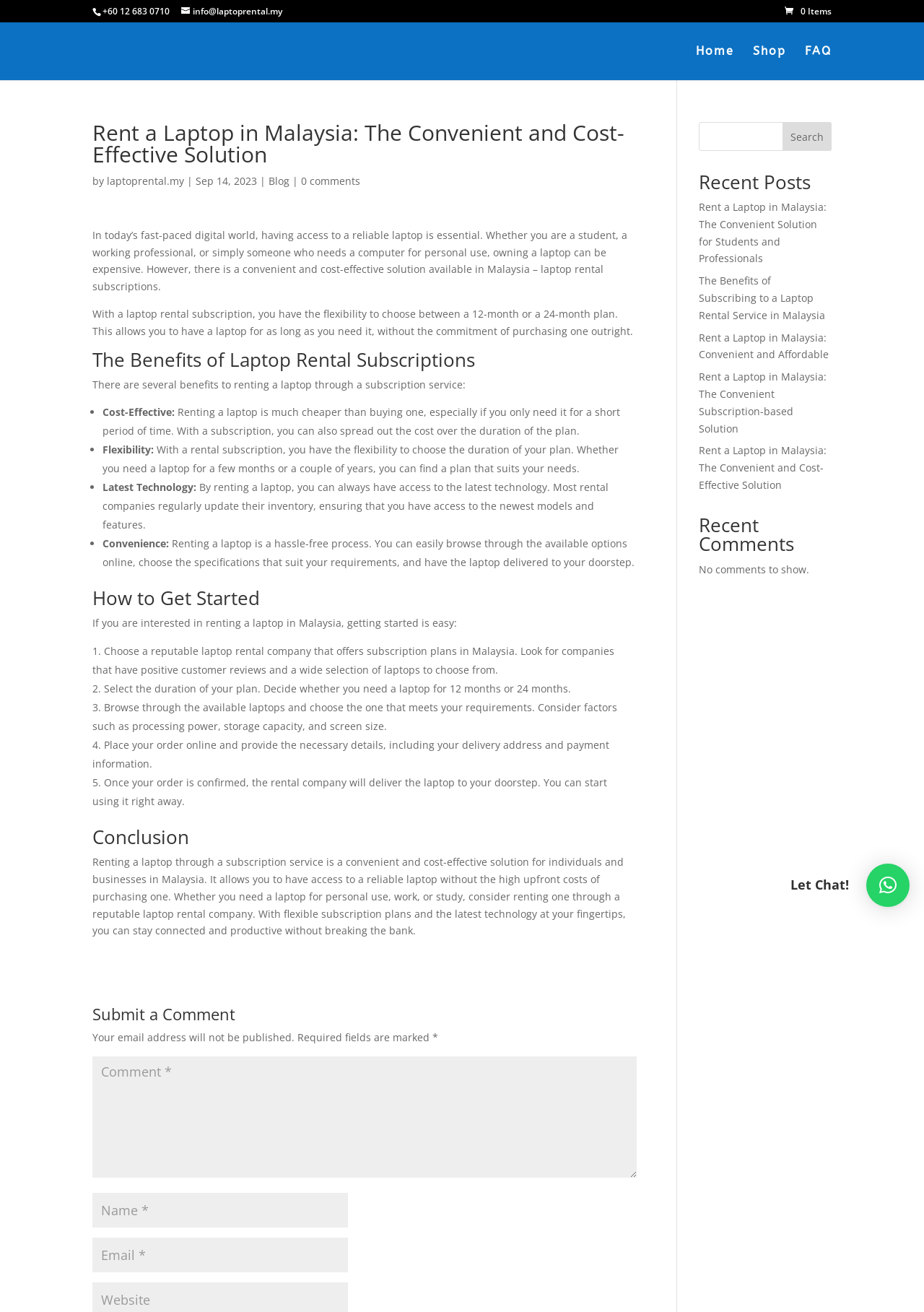Give a detailed account of the webpage's layout and content.

This webpage is about laptop rental services in Malaysia, providing a convenient and cost-effective solution for individuals and businesses. At the top, there is a phone number and an email address, followed by a navigation menu with links to "Home", "Shop", "FAQ", and "Blog". 

Below the navigation menu, there is a heading that reads "Rent a Laptop in Malaysia: The Convenient and Cost-Effective Solution". This is followed by a brief introduction to the importance of having access to a reliable laptop, and how laptop rental subscriptions can provide a flexible and affordable solution.

The webpage then outlines the benefits of laptop rental subscriptions, including cost-effectiveness, flexibility, access to the latest technology, and convenience. These benefits are listed in bullet points, with a brief description of each.

Next, the webpage provides a step-by-step guide on how to get started with renting a laptop in Malaysia, including choosing a reputable rental company, selecting the duration of the plan, browsing through available laptops, and placing an order online.

The webpage also features a conclusion that summarizes the benefits of laptop rental subscriptions, followed by a section for submitting a comment. This section includes text boxes for entering a name, email address, and comment, as well as a button to submit the comment.

On the right side of the webpage, there is a search bar and a section for recent posts, which lists several links to related articles. Below this, there is a section for recent comments, but it appears that there are no comments to show.

Finally, at the bottom right corner of the webpage, there is a button that reads "Let Chat!" with a chat icon.